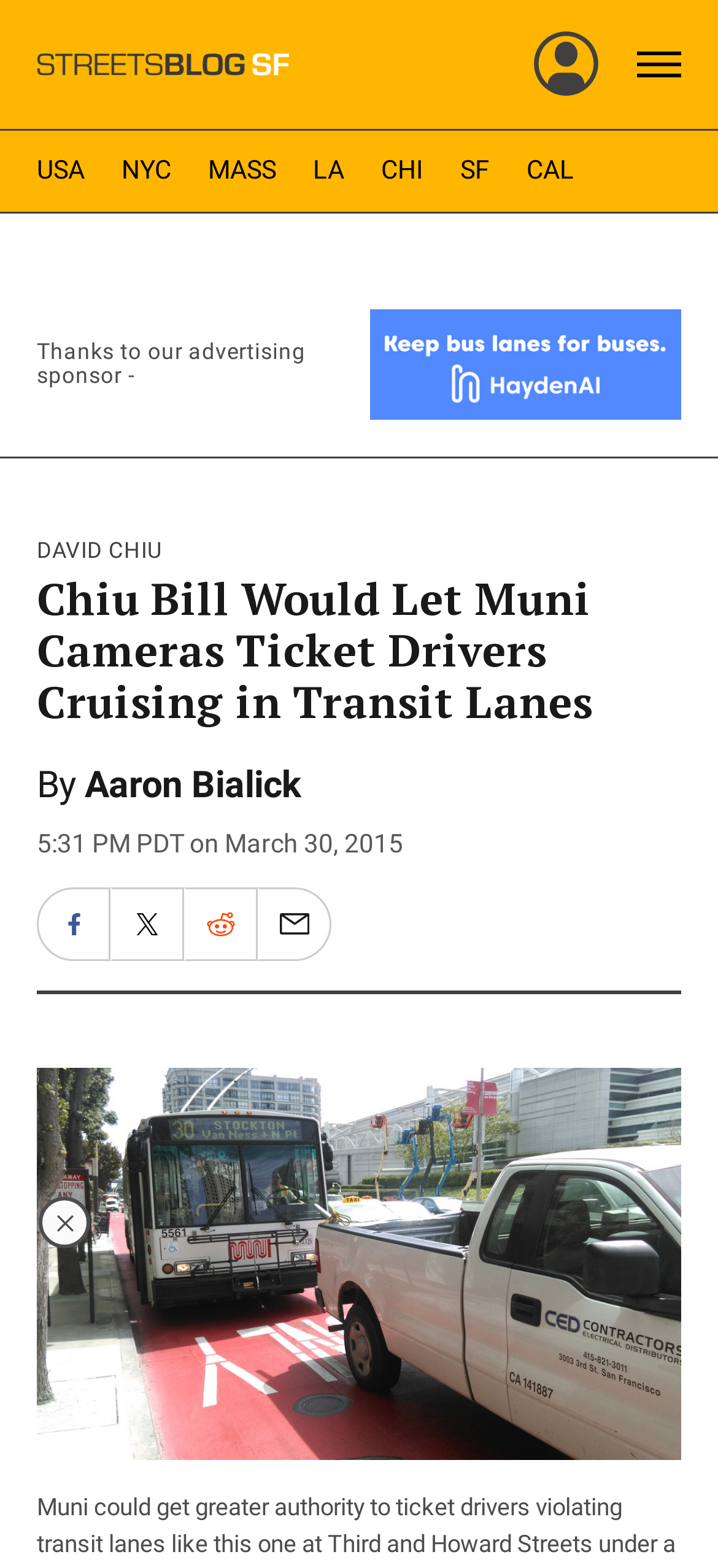Please locate the bounding box coordinates of the element that needs to be clicked to achieve the following instruction: "Share on Facebook". The coordinates should be four float numbers between 0 and 1, i.e., [left, top, right, bottom].

[0.054, 0.567, 0.151, 0.612]